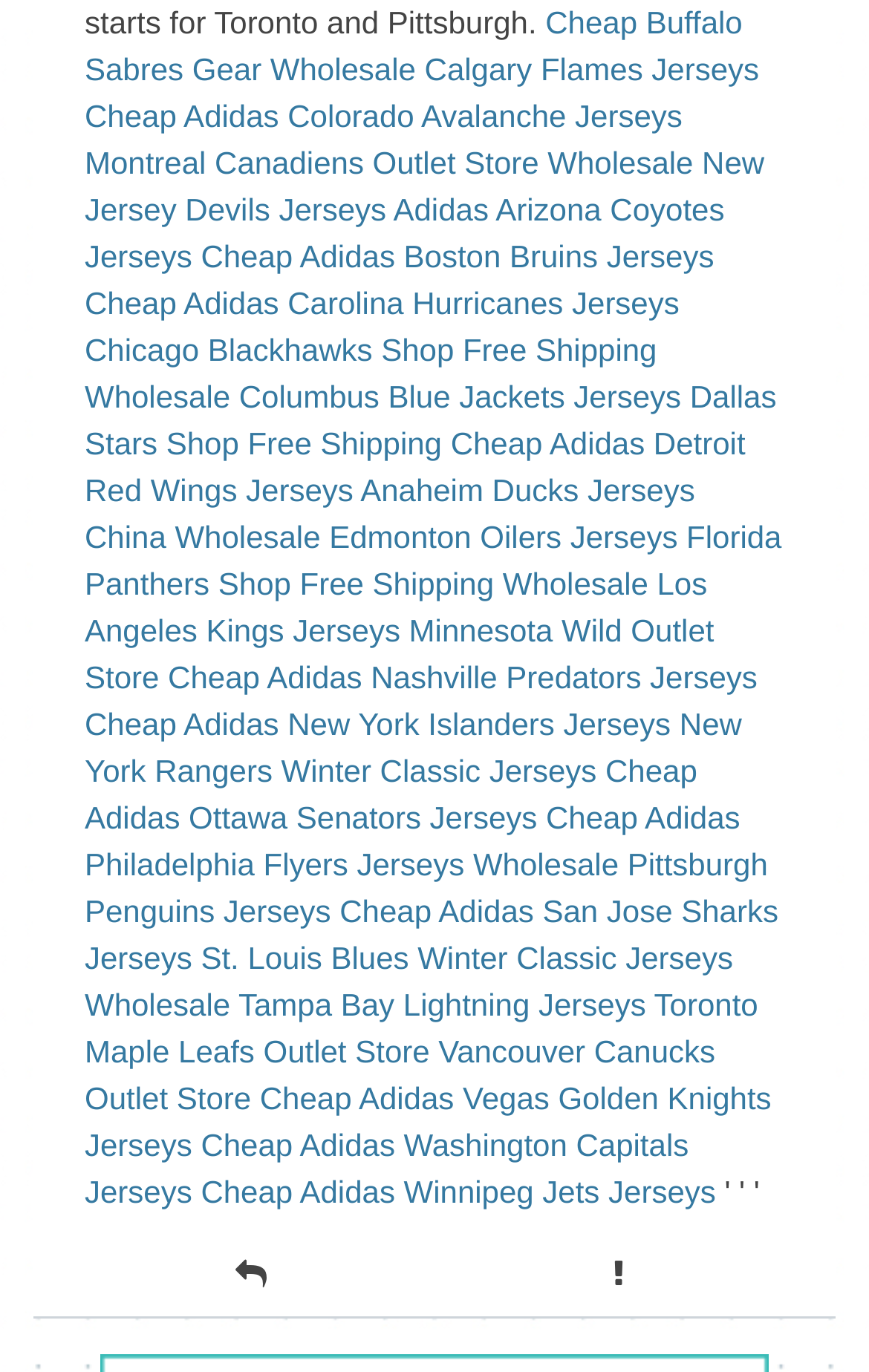Do all teams have 'Jerseys' in their link text?
Kindly answer the question with as much detail as you can.

I searched the link texts on the webpage for the word 'Jerseys' and found that not all teams have it in their link text. For example, the link text for the Chicago Blackhawks is 'Chicago Blackhawks Shop Free Shipping', which does not contain the word 'Jerseys'.